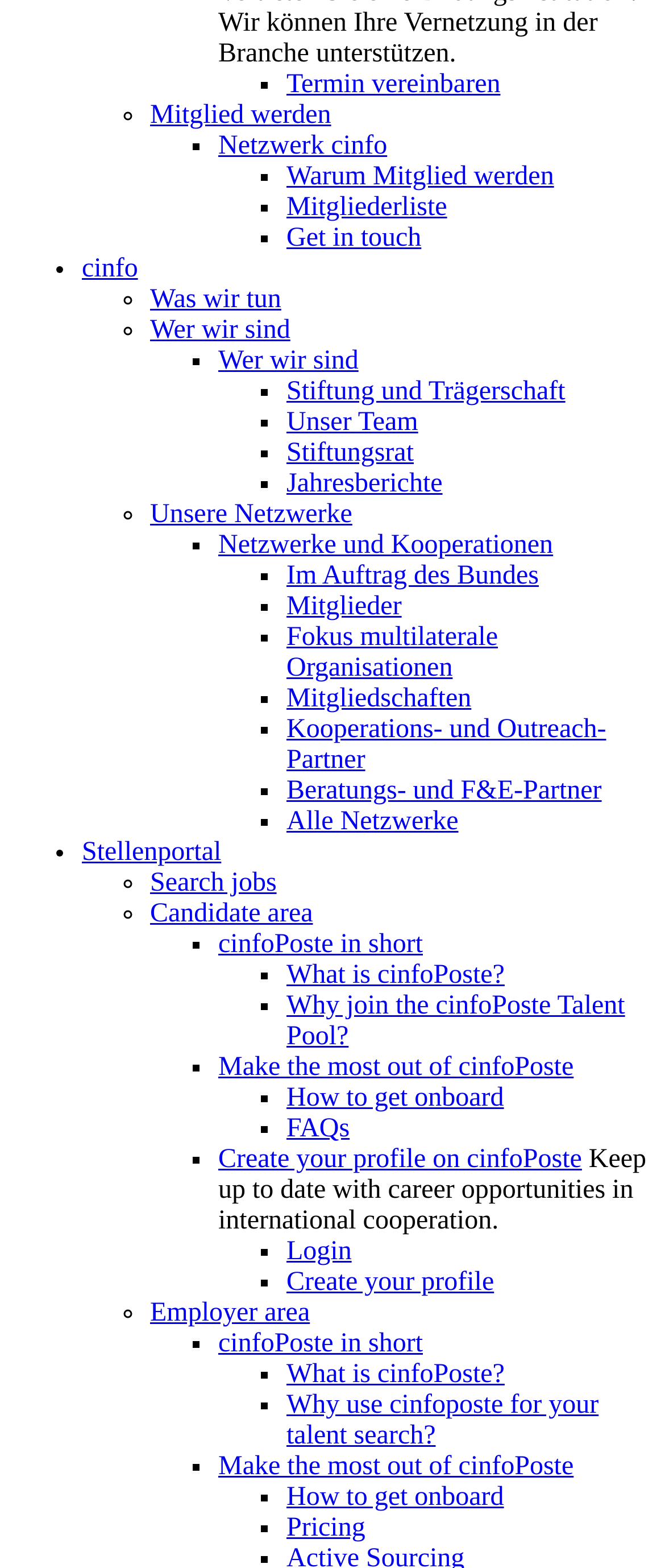Please identify the bounding box coordinates of the element I need to click to follow this instruction: "Get in touch with the team".

[0.431, 0.143, 0.634, 0.161]